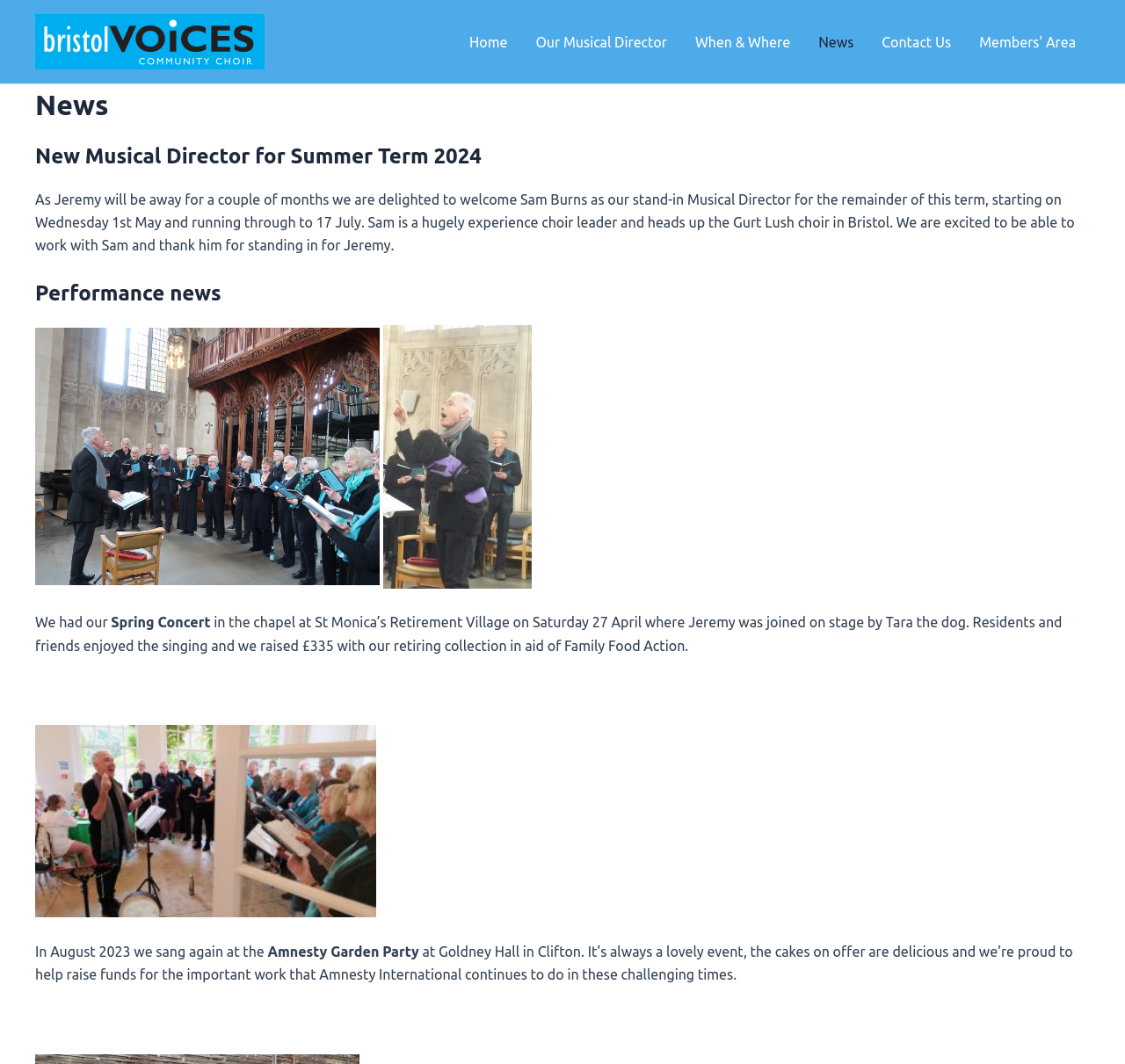Answer succinctly with a single word or phrase:
Who is the usual Musical Director?

Jeremy